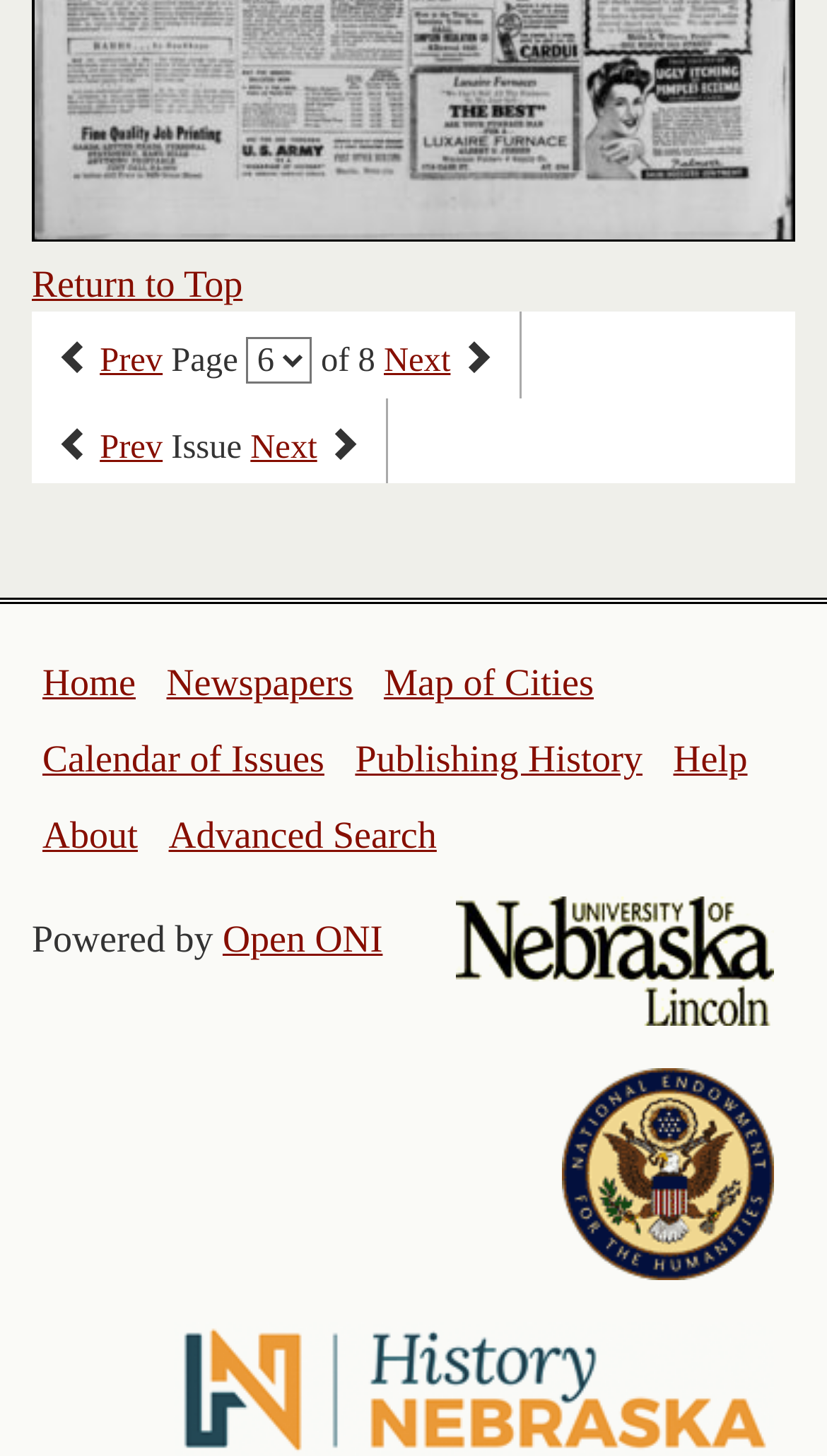Can you specify the bounding box coordinates for the region that should be clicked to fulfill this instruction: "Contact us".

None